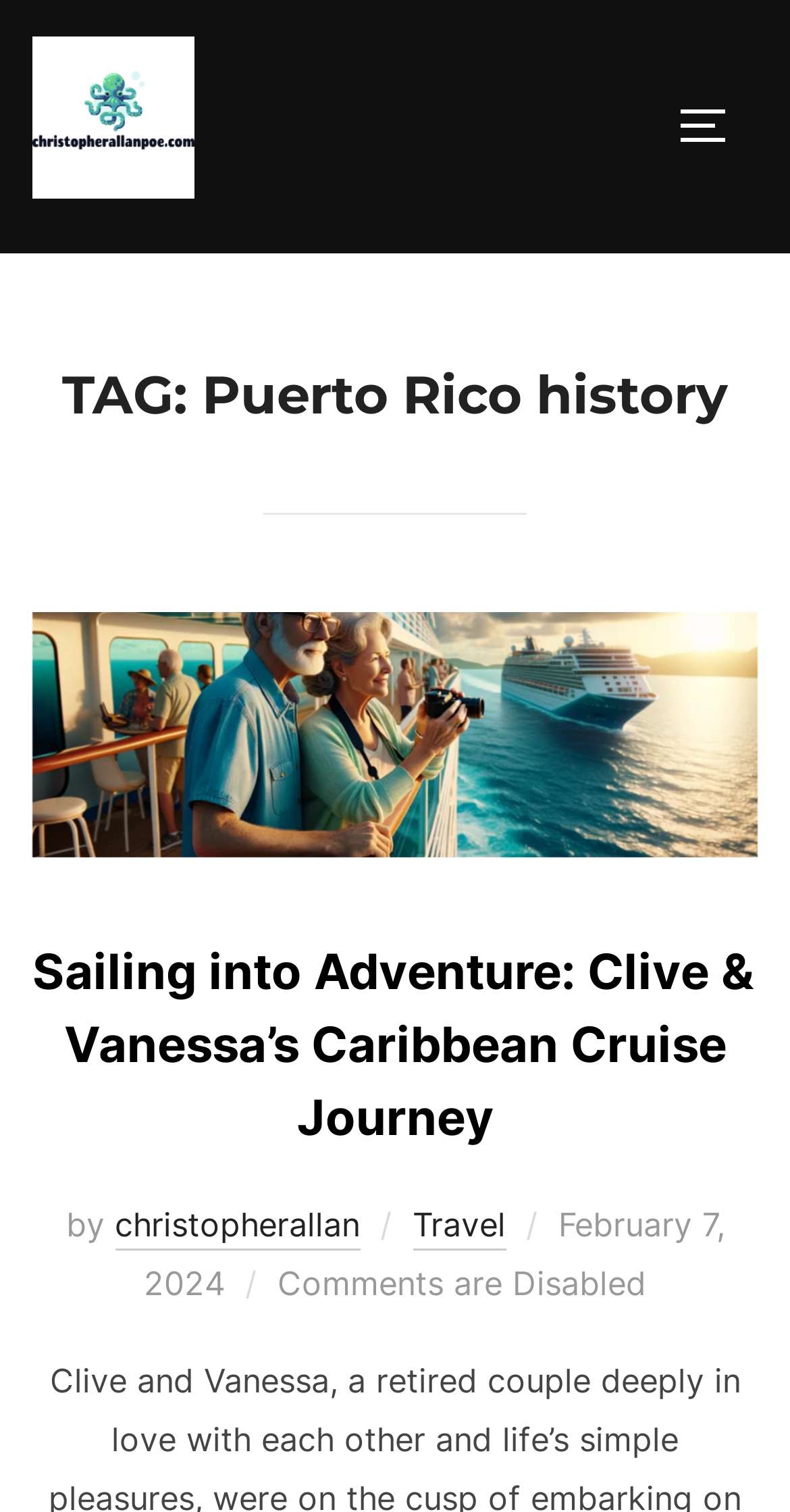Locate the bounding box of the UI element based on this description: "aria-label="Toggle navigation"". Provide four float numbers between 0 and 1 as [left, top, right, bottom].

None